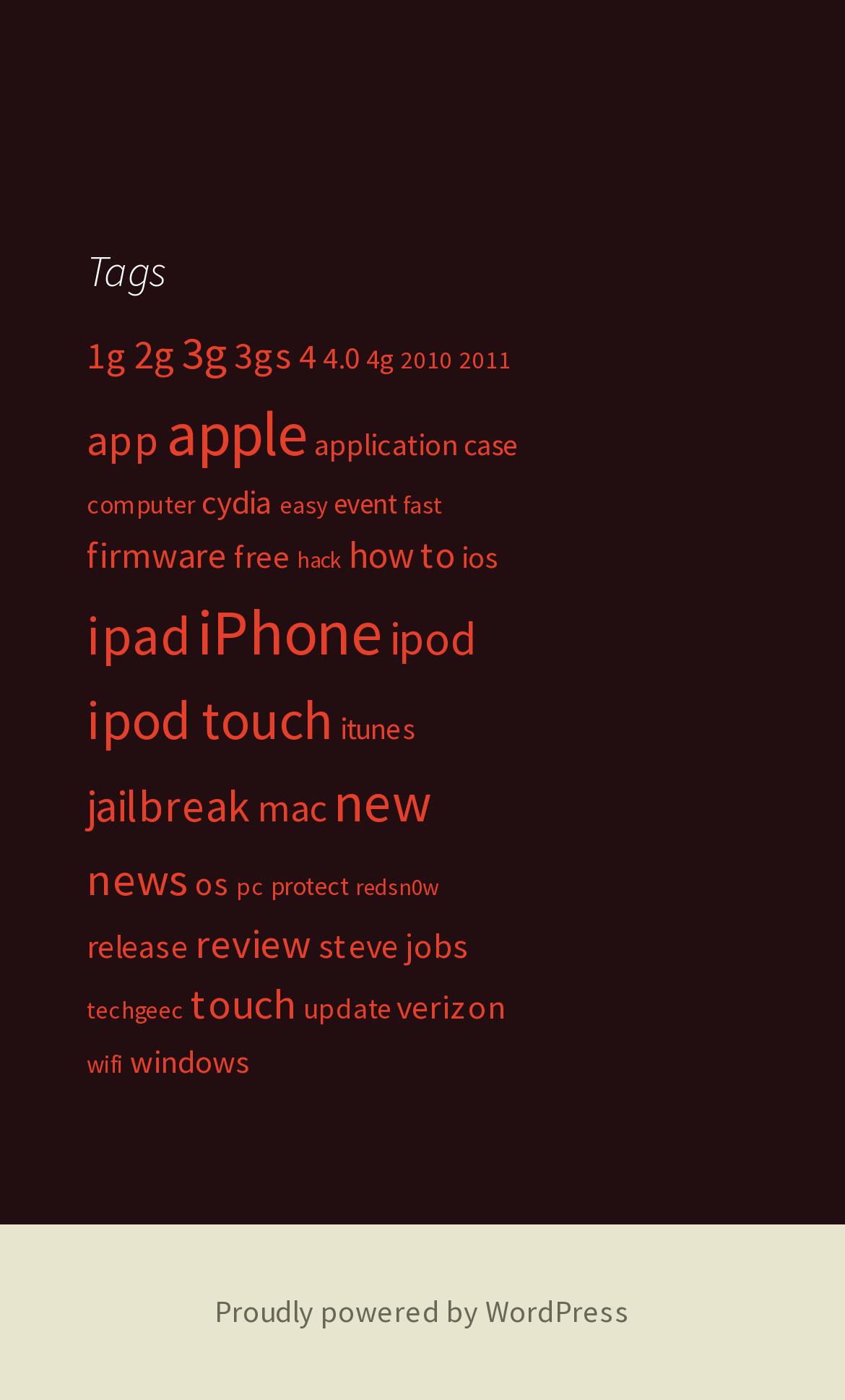Find the bounding box of the UI element described as: "steve jobs". The bounding box coordinates should be given as four float values between 0 and 1, i.e., [left, top, right, bottom].

[0.377, 0.659, 0.554, 0.69]